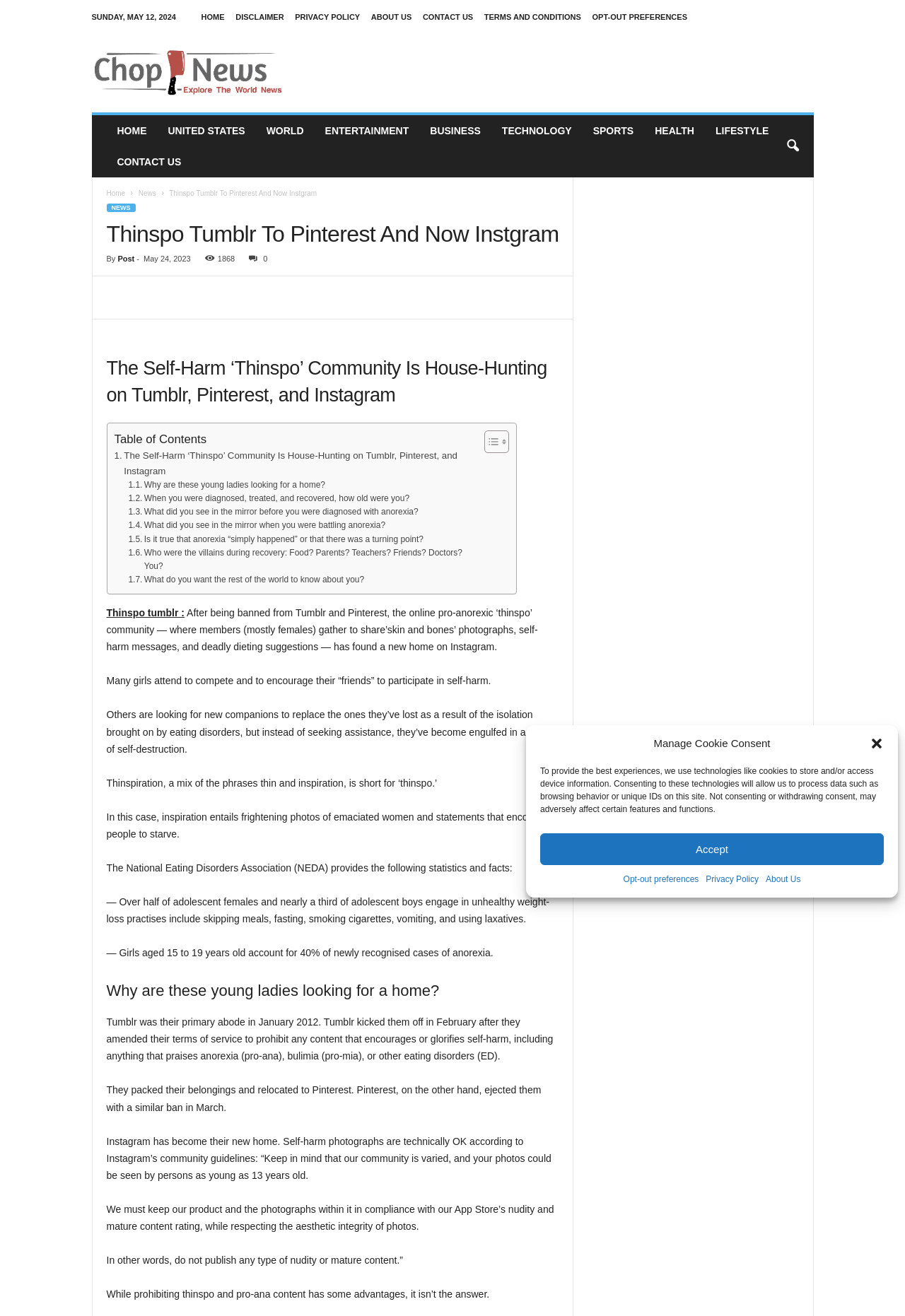What is the purpose of the 'Table of Contents' section?
Give a one-word or short-phrase answer derived from the screenshot.

To navigate the article